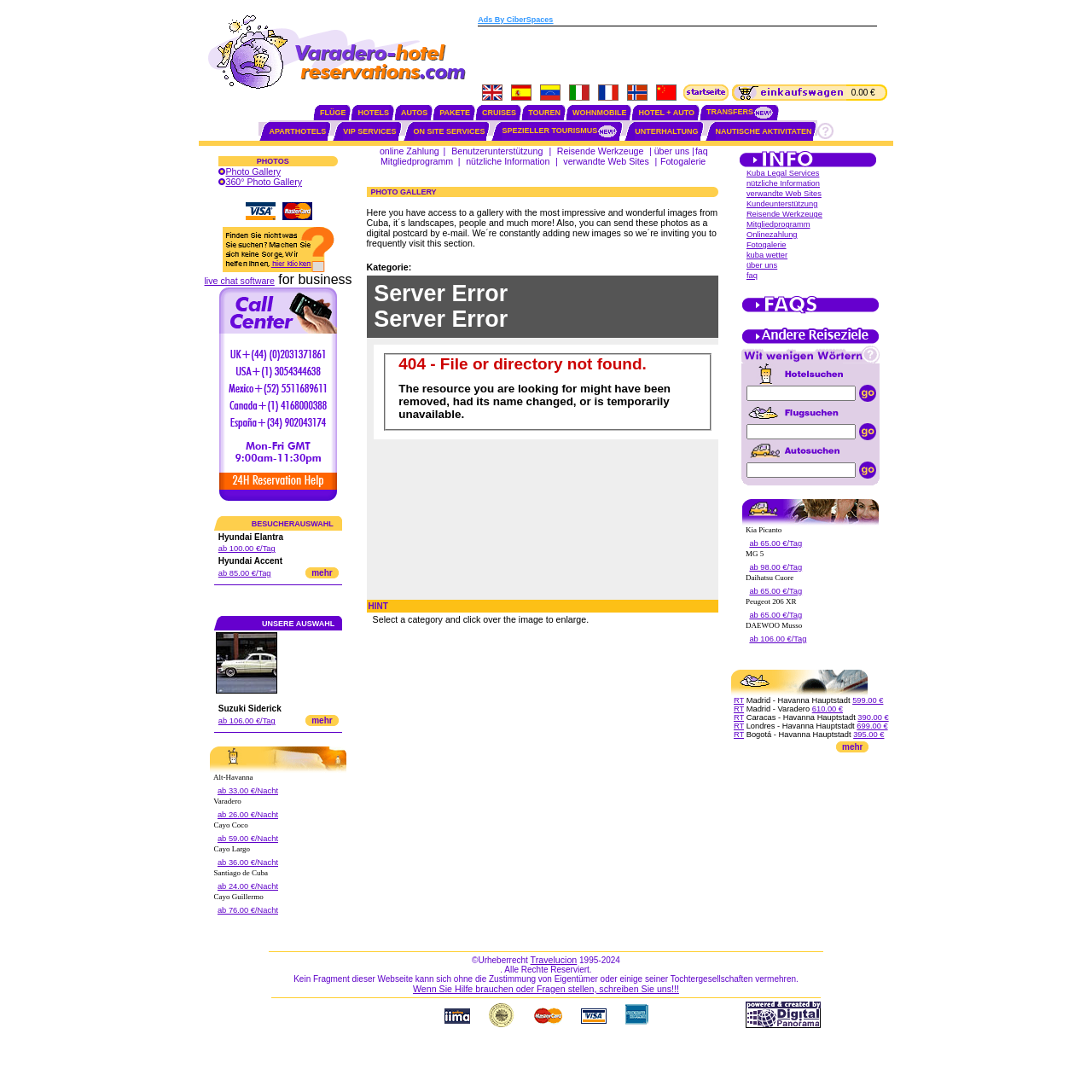Provide a thorough description of this webpage.

The webpage is a Cuba Photo and Video Gallery, specifically focused on Varadero Hotel Reservations. At the top, there is a banner advertisement that spans across the page, displaying an image and text "Ads By CiberSpaces Advertisement Chinese €0.00". Below this banner, there is a table with multiple rows and columns, containing various elements.

On the left side of the table, there are several images, each with a corresponding link. These images appear to be related to Chinese advertisements or promotions. To the right of these images, there is a section with multiple links, each labeled with a currency symbol "€" and a price "0.00". These links are likely related to hotel reservations or travel packages.

In the middle of the table, there is a large section with a heading that reads "FLÜGE HOTELS AUTOS PAKETE CRUISES TOUREN WOHNMOBILE HOTEL + AUTO TRANSFERS APARTHOTELS VIP SERVICES". This section is divided into multiple columns, each containing links and images related to travel services, such as flights, hotels, car rentals, and cruises.

Throughout the page, there are multiple images, links, and tables, creating a complex layout. The overall design is cluttered, with many elements competing for attention. However, the various sections and elements are organized in a way that suggests a focus on travel and tourism services related to Cuba and Varadero.